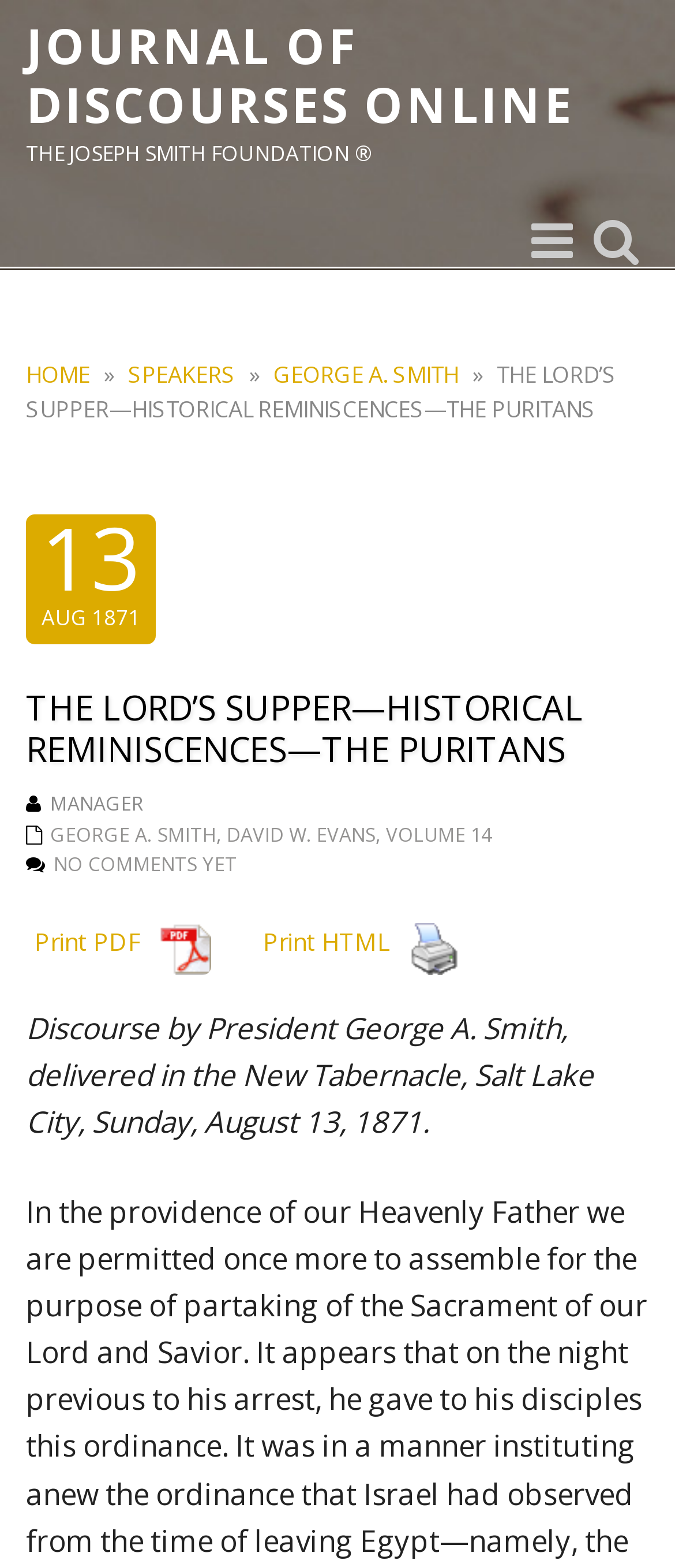Please give a one-word or short phrase response to the following question: 
What is the name of the speaker?

George A. Smith